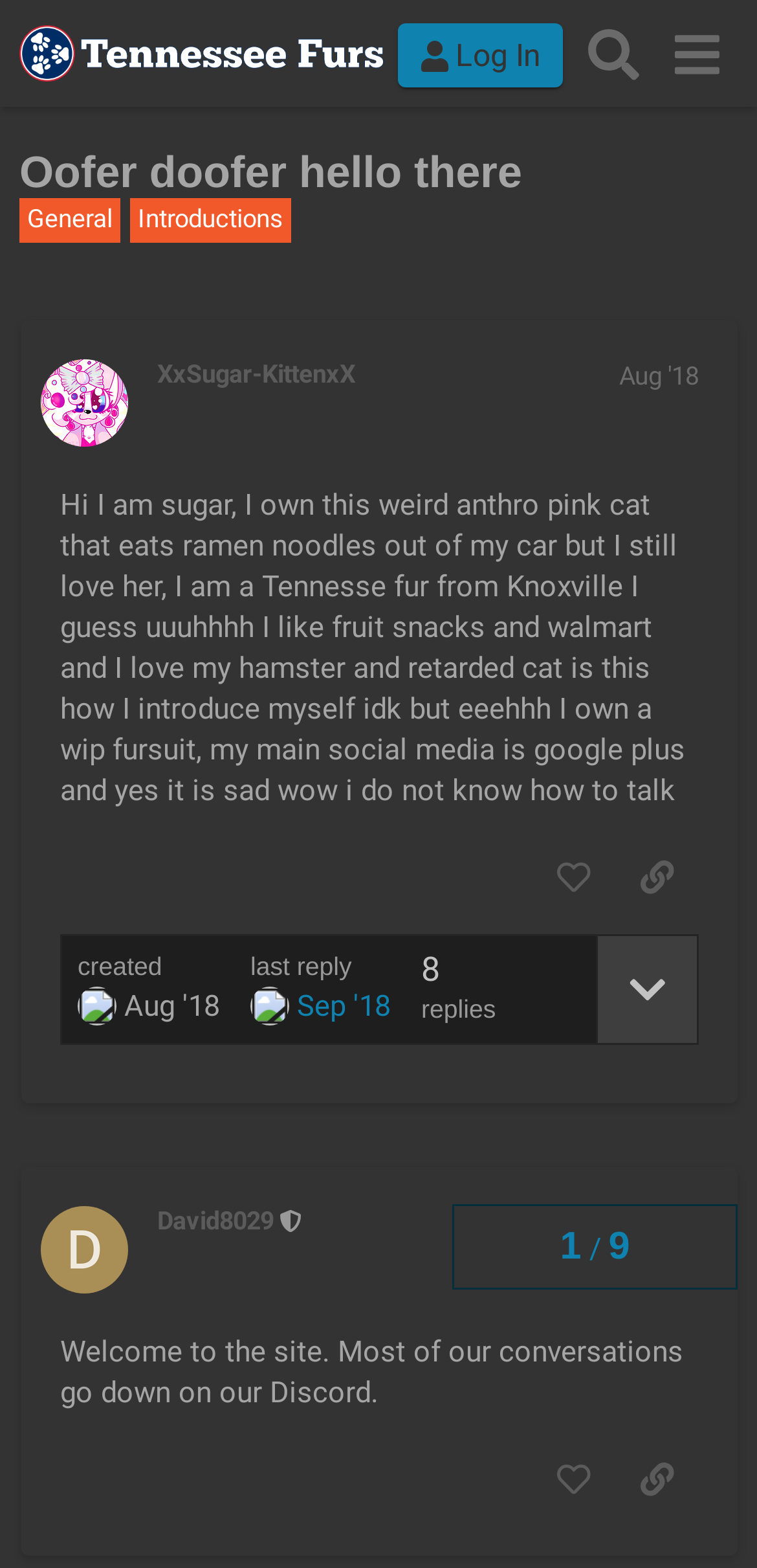Please identify the bounding box coordinates of the area that needs to be clicked to fulfill the following instruction: "Like a post."

[0.702, 0.536, 0.812, 0.583]